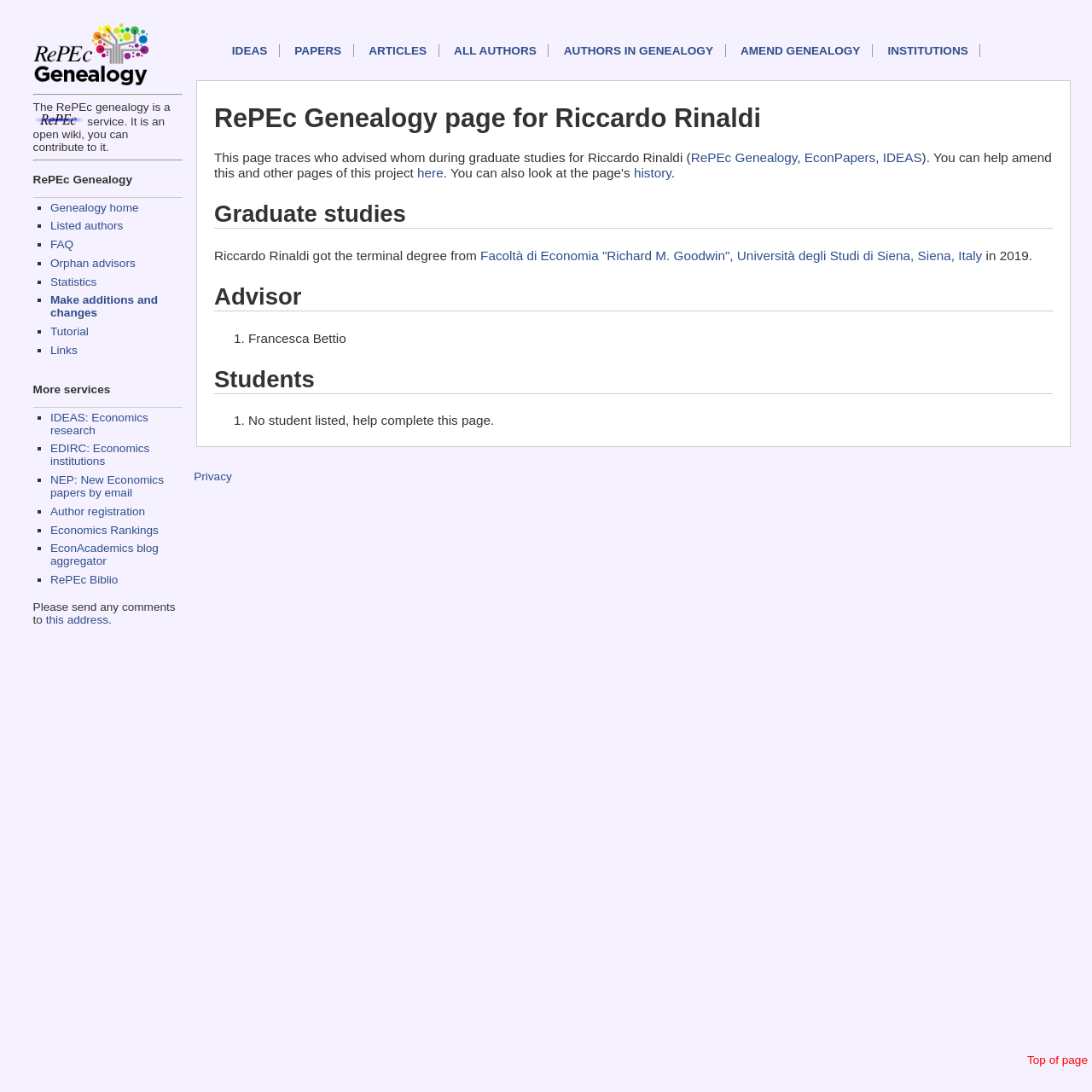What is the link at the bottom of the webpage that allows users to send comments?
Please interpret the details in the image and answer the question thoroughly.

This answer can be obtained by looking at the bottom of the webpage, which has a link 'this address' that allows users to send comments.